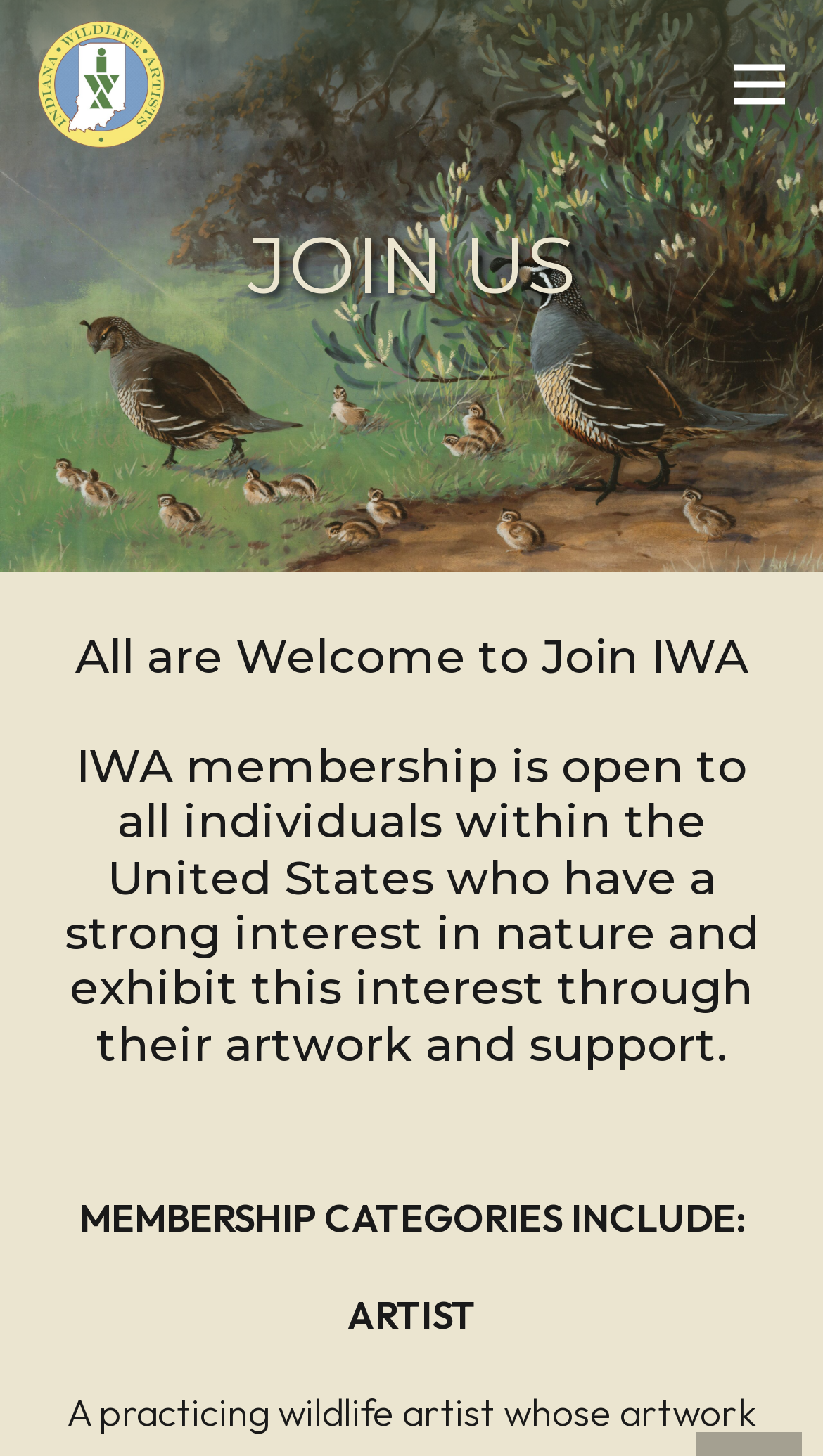Answer the question in one word or a short phrase:
What type of individuals can join IWA?

Those with interest in nature